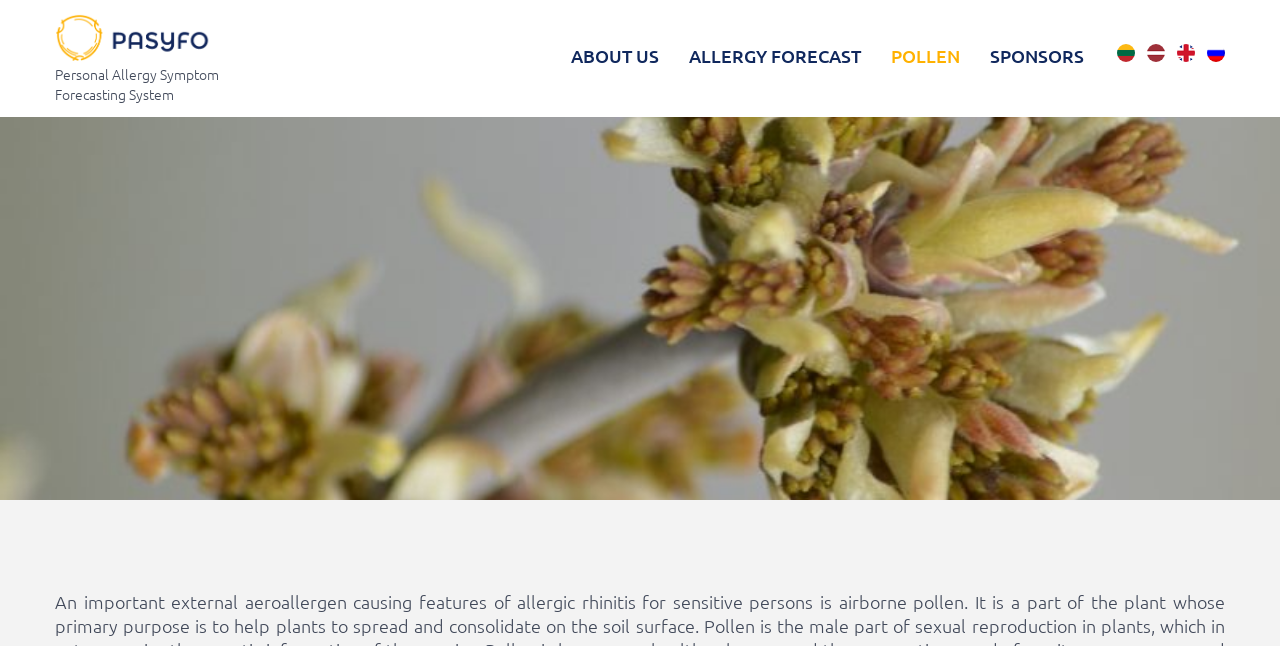Reply to the question below using a single word or brief phrase:
What is the name of the system?

Pasyfo